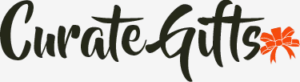Answer the question with a single word or phrase: 
What occasions is the brand's mission suitable for?

engagement, weddings, and other heartfelt occasions